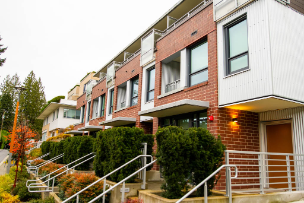Answer the following query concisely with a single word or phrase:
What is lining the entryway?

Lush green hedges